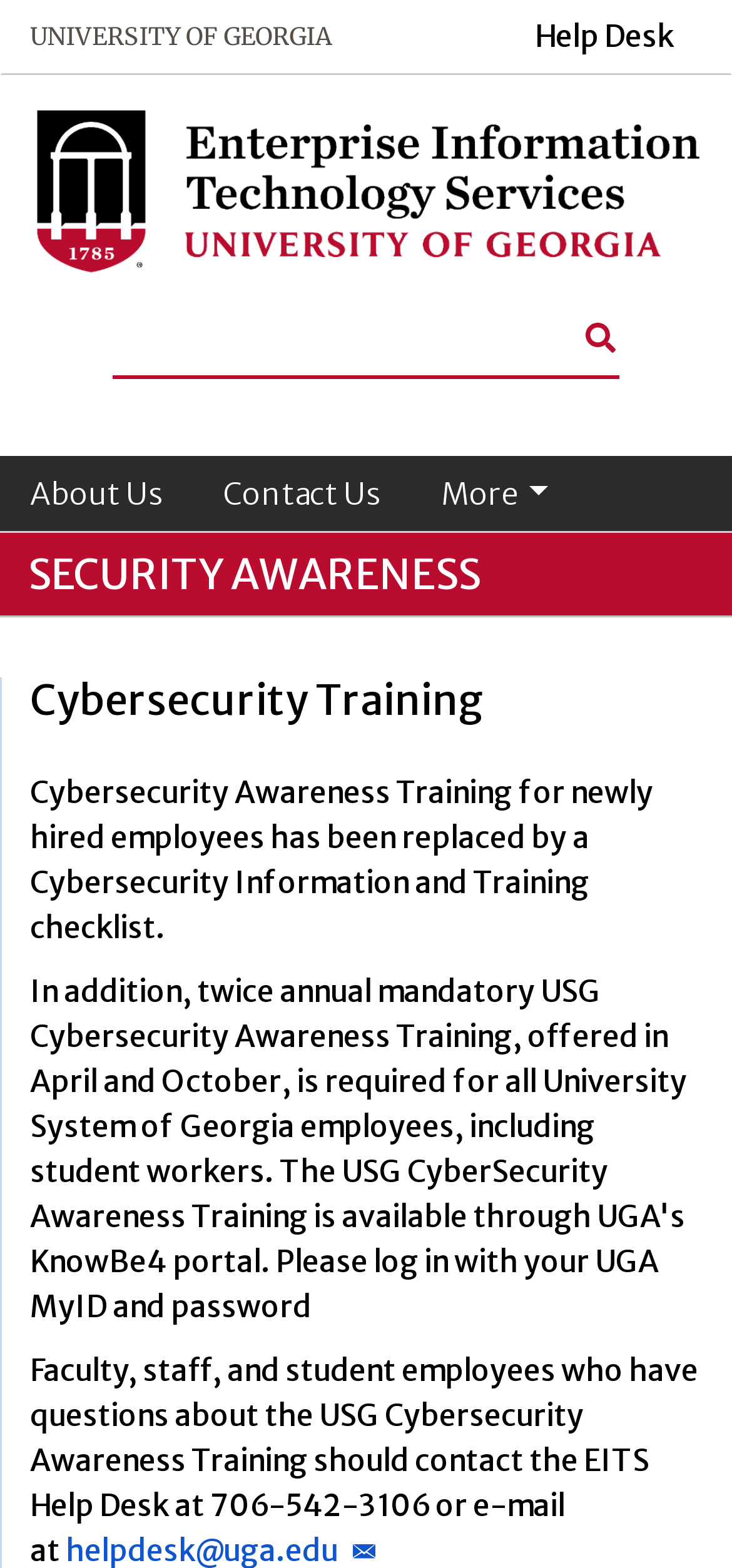Please specify the bounding box coordinates of the element that should be clicked to execute the given instruction: 'expand More'. Ensure the coordinates are four float numbers between 0 and 1, expressed as [left, top, right, bottom].

[0.562, 0.291, 0.749, 0.338]